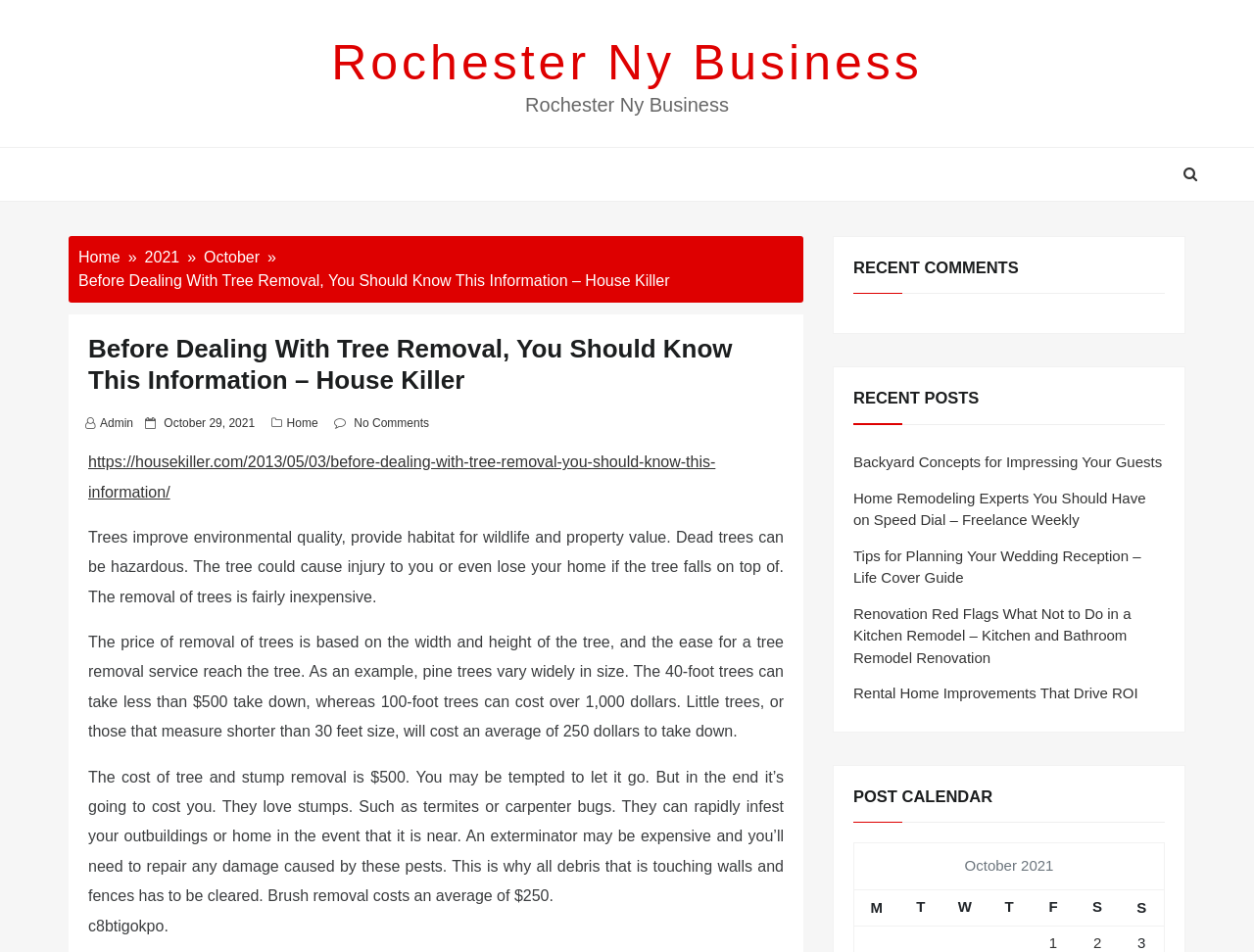What is the purpose of tree removal?
Provide a short answer using one word or a brief phrase based on the image.

To prevent injury and property damage